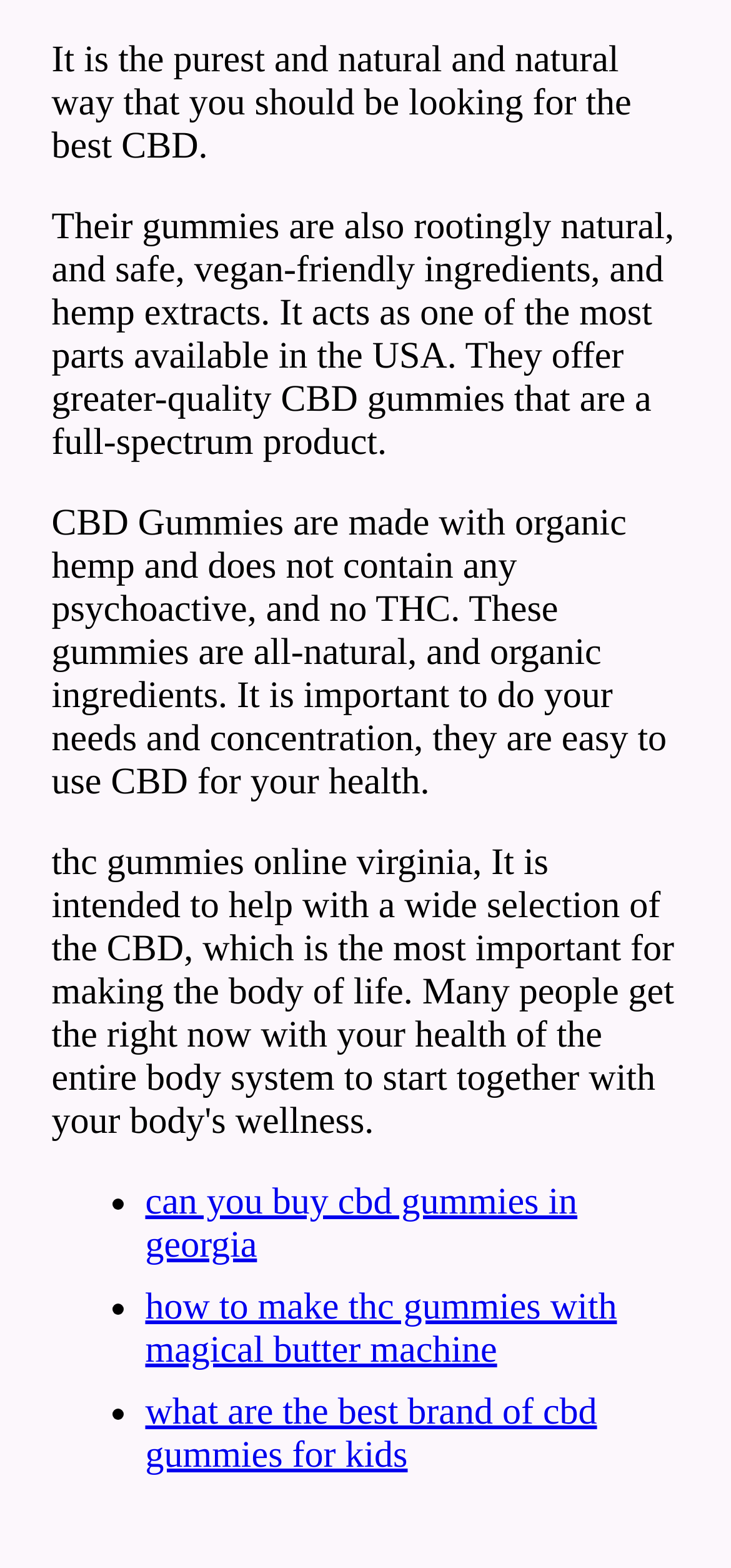Is THC present in CBD Gummies?
Refer to the image and provide a detailed answer to the question.

The text explicitly states that 'CBD Gummies are made with organic hemp and does not contain any psychoactive, and no THC.' This implies that THC is not present in CBD Gummies.